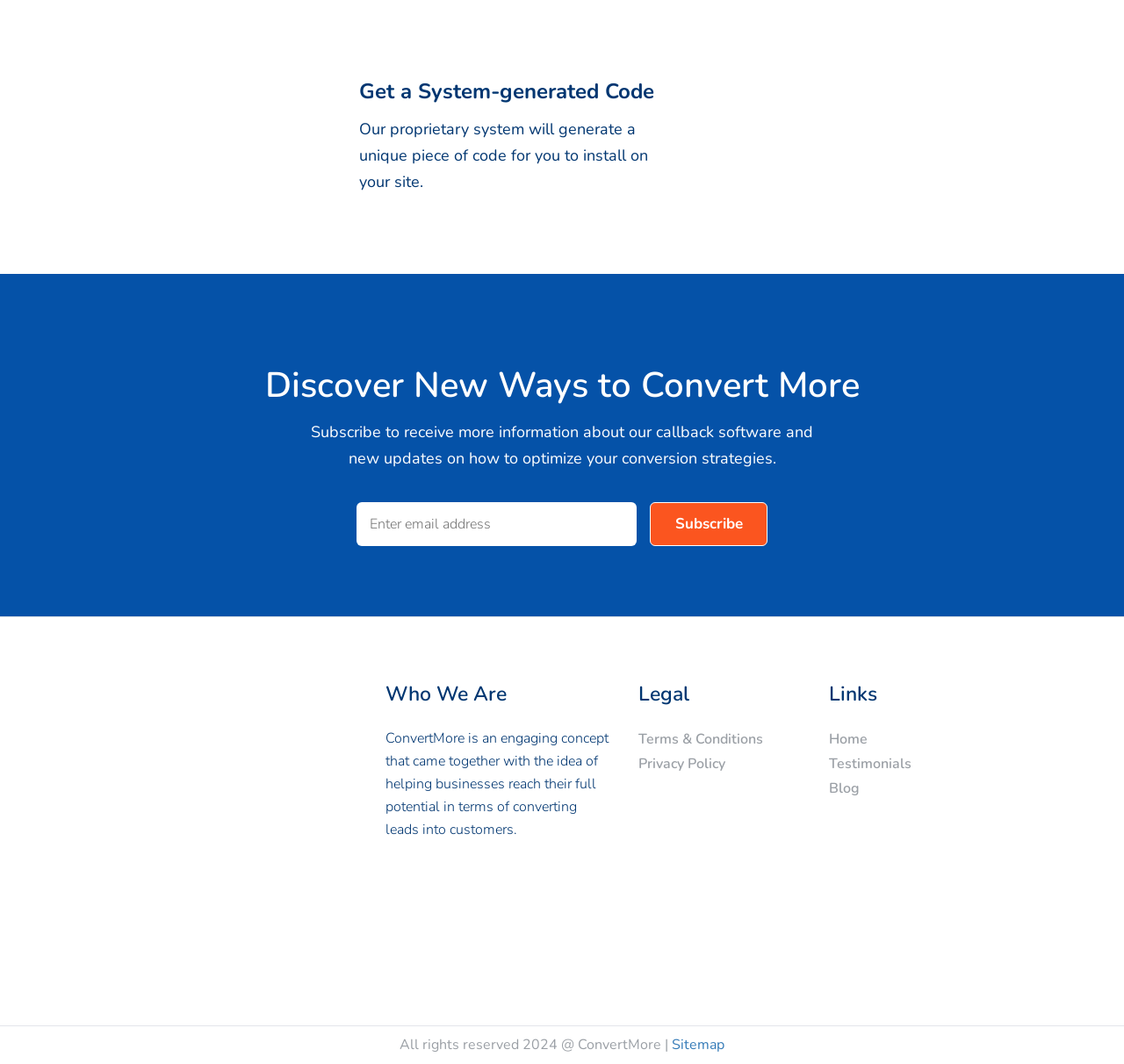Determine the bounding box coordinates for the element that should be clicked to follow this instruction: "View Terms & Conditions". The coordinates should be given as four float numbers between 0 and 1, in the format [left, top, right, bottom].

[0.568, 0.686, 0.679, 0.704]